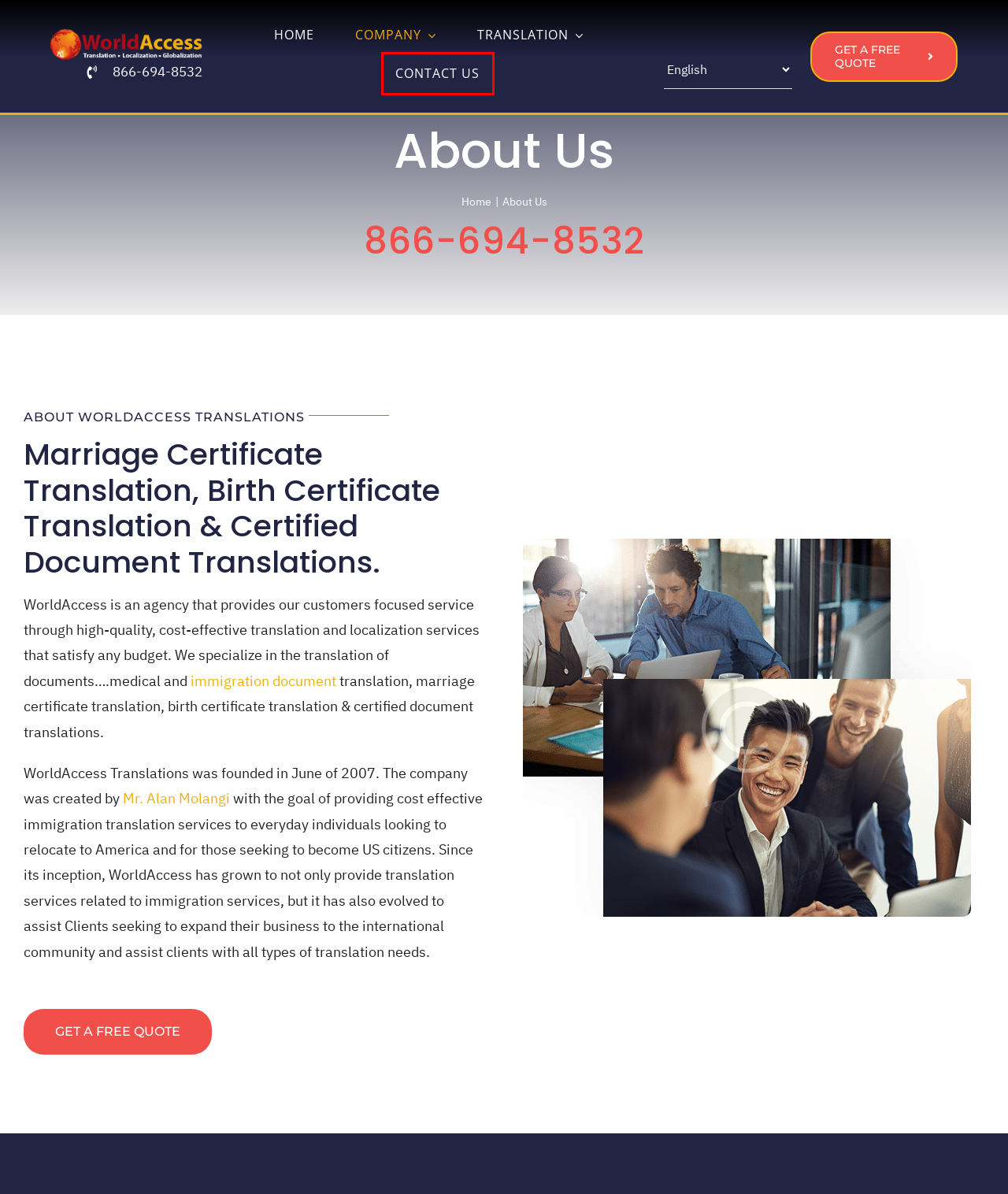You have a screenshot of a webpage with an element surrounded by a red bounding box. Choose the webpage description that best describes the new page after clicking the element inside the red bounding box. Here are the candidates:
A. Marriage Certificate Translation | WorldAccess Translations
B. Reviews |  WorldAccess Translations
C. WorldAccess Translation Services - 100% Certified & Accurate
D. How To Translate Documents for Immigration Fast & Affordable
E. Medical Document Translation |  WorldAccess Translations
F. Contact WorldAccess Translation | Translate My Documents
G. Birth Certificate Translation |  WorldAccess Translations
H. Certified Document Translation |  WorldAccess Translations

F